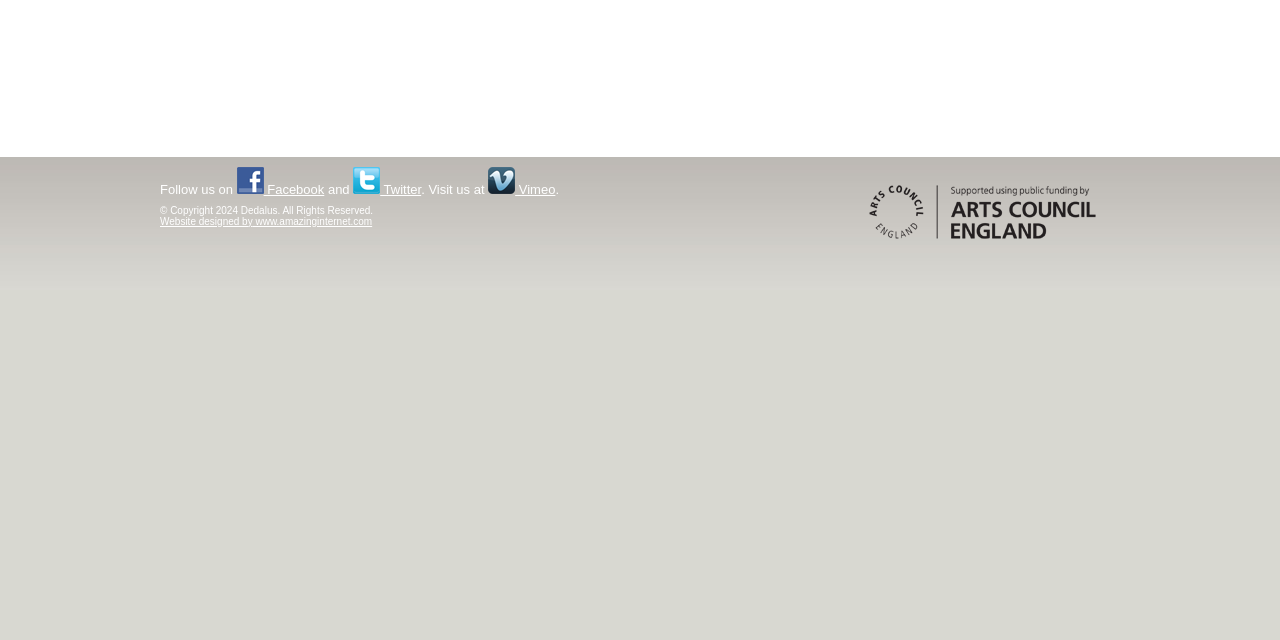Identify the bounding box for the element characterized by the following description: "Twitter".

[0.276, 0.284, 0.329, 0.308]